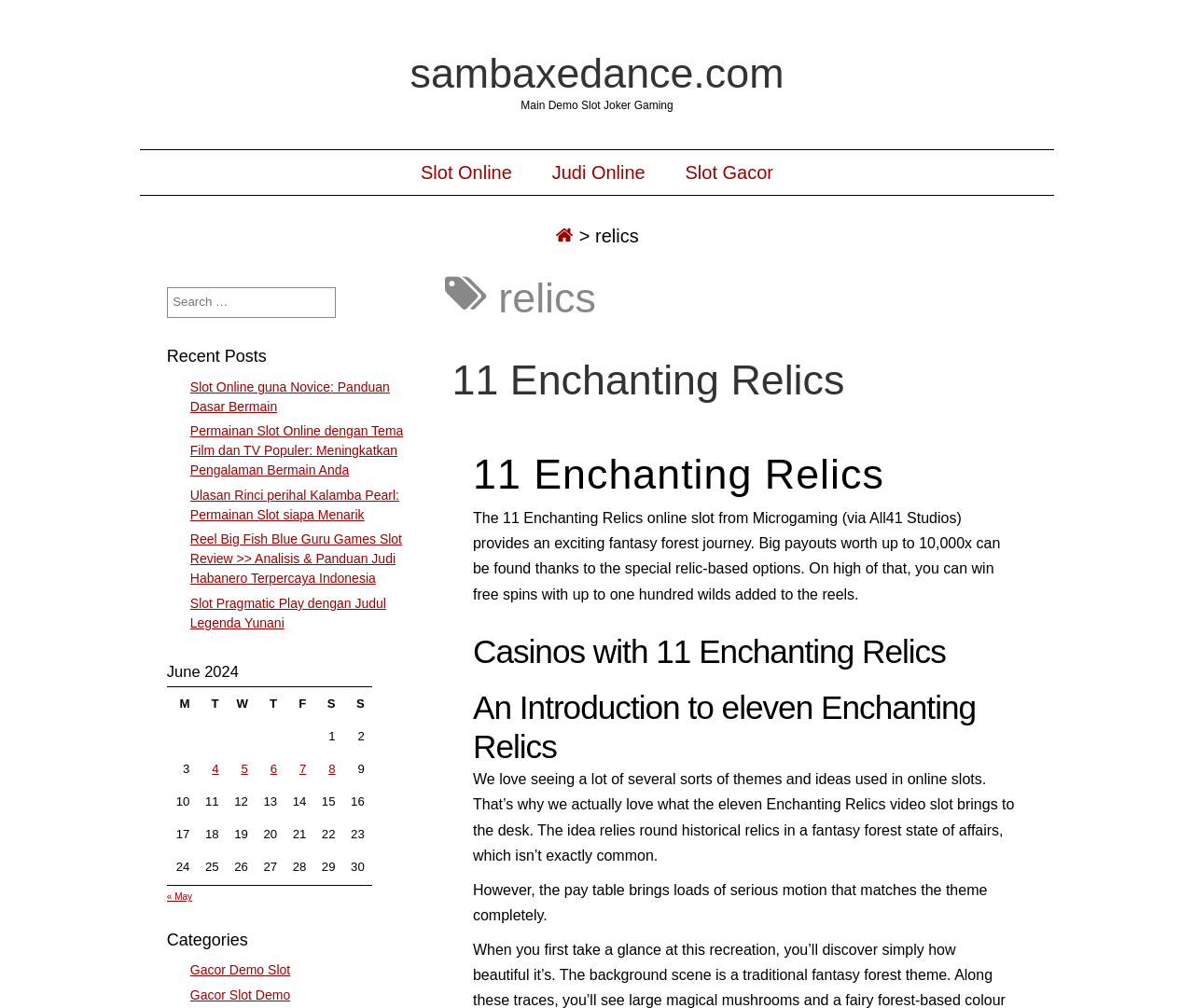Using the details in the image, give a detailed response to the question below:
What is the theme of the 11 Enchanting Relics online slot?

Based on the webpage content, the 11 Enchanting Relics online slot is described as providing an exciting fantasy forest journey, which suggests that the theme of the slot is a fantasy forest.